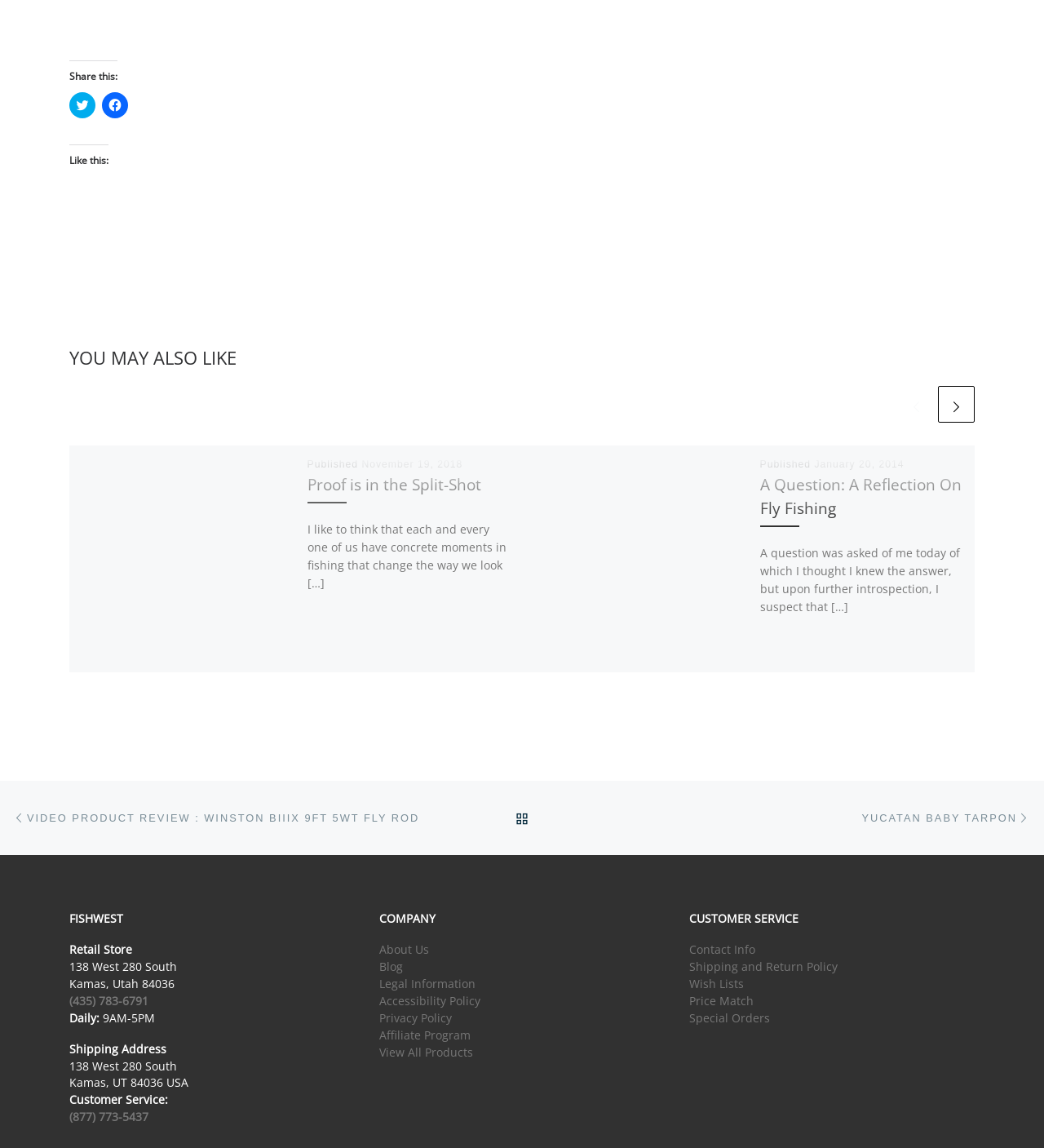Give the bounding box coordinates for this UI element: "Proof is in the Split-Shot". The coordinates should be four float numbers between 0 and 1, arranged as [left, top, right, bottom].

[0.294, 0.412, 0.461, 0.432]